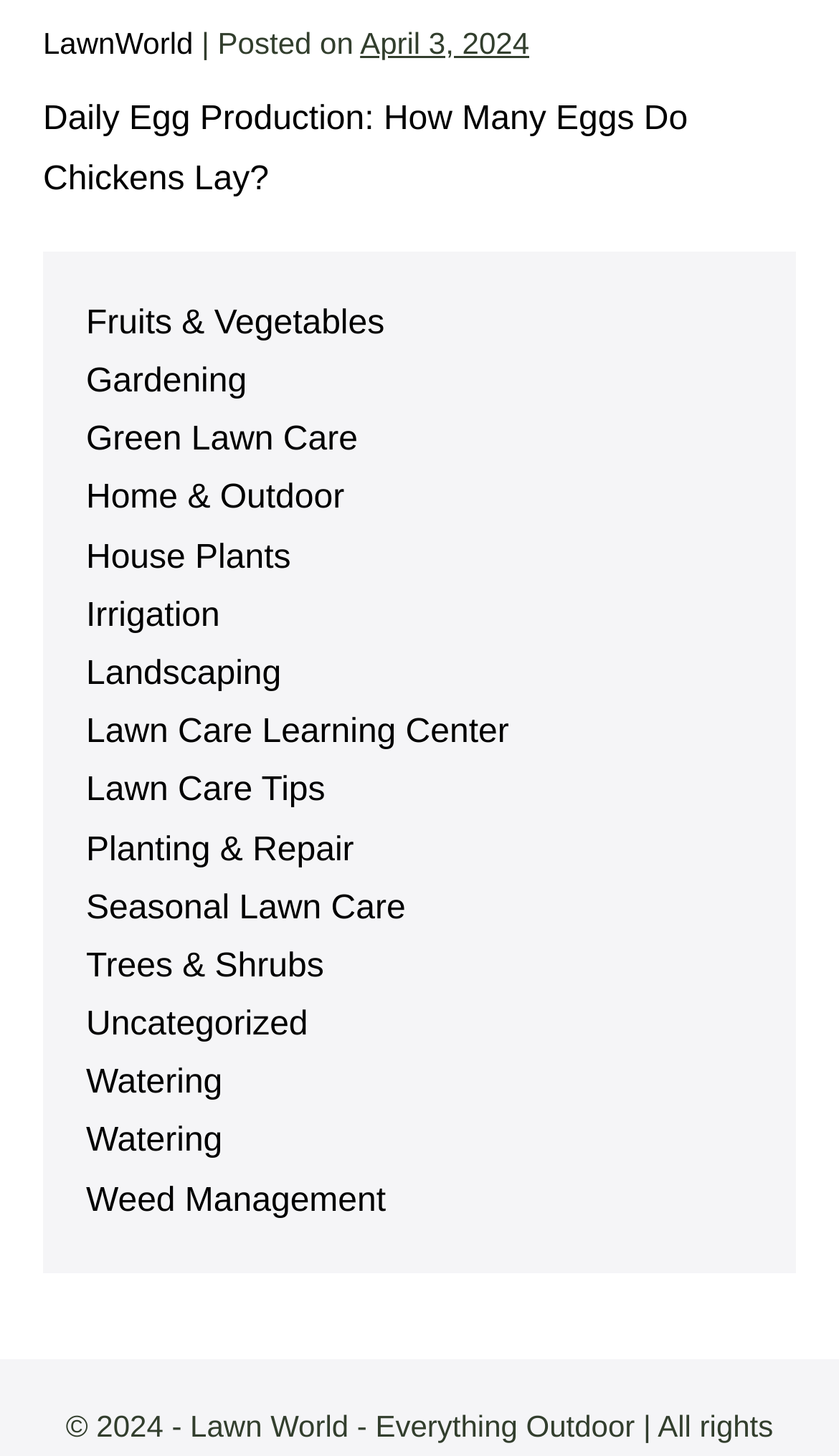What is the title of the latest article?
Please provide a comprehensive answer based on the information in the image.

The title of the latest article is 'Daily Egg Production: How Many Eggs Do Chickens Lay?' which is indicated by the link element with the text 'Daily Egg Production: How Many Eggs Do Chickens Lay?' at the top of the page.